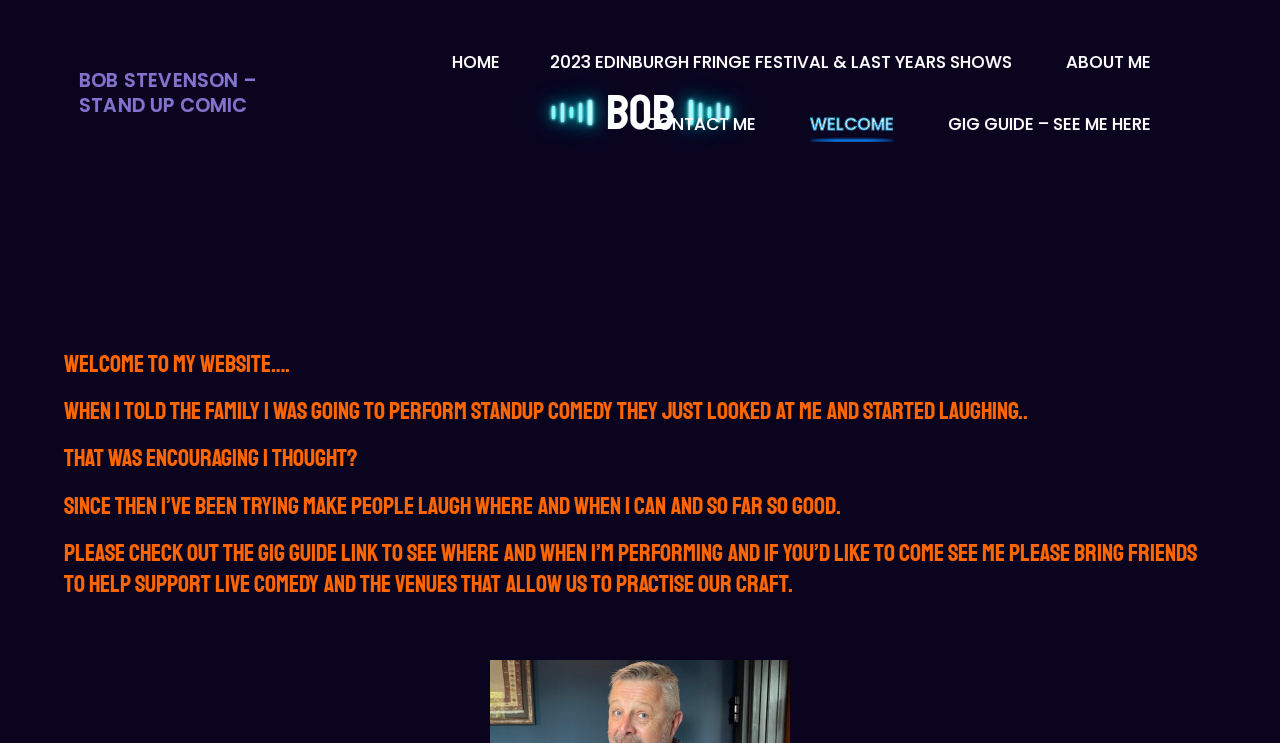Extract the bounding box coordinates for the described element: "best male sex enhancement 2023". The coordinates should be represented as four float numbers between 0 and 1: [left, top, right, bottom].

None